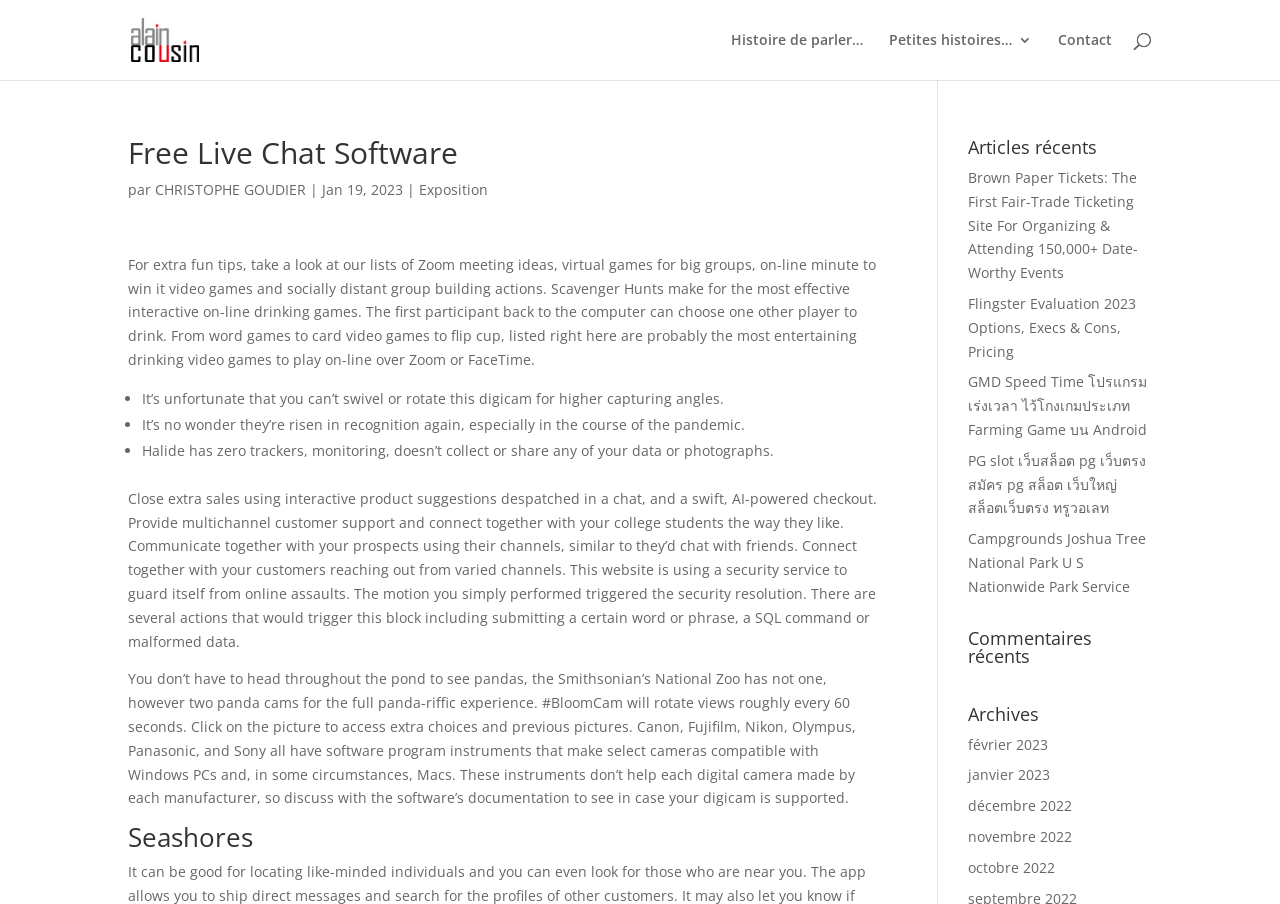Can you identify the bounding box coordinates of the clickable region needed to carry out this instruction: 'Check the 'Archives' section'? The coordinates should be four float numbers within the range of 0 to 1, stated as [left, top, right, bottom].

[0.756, 0.779, 0.9, 0.81]